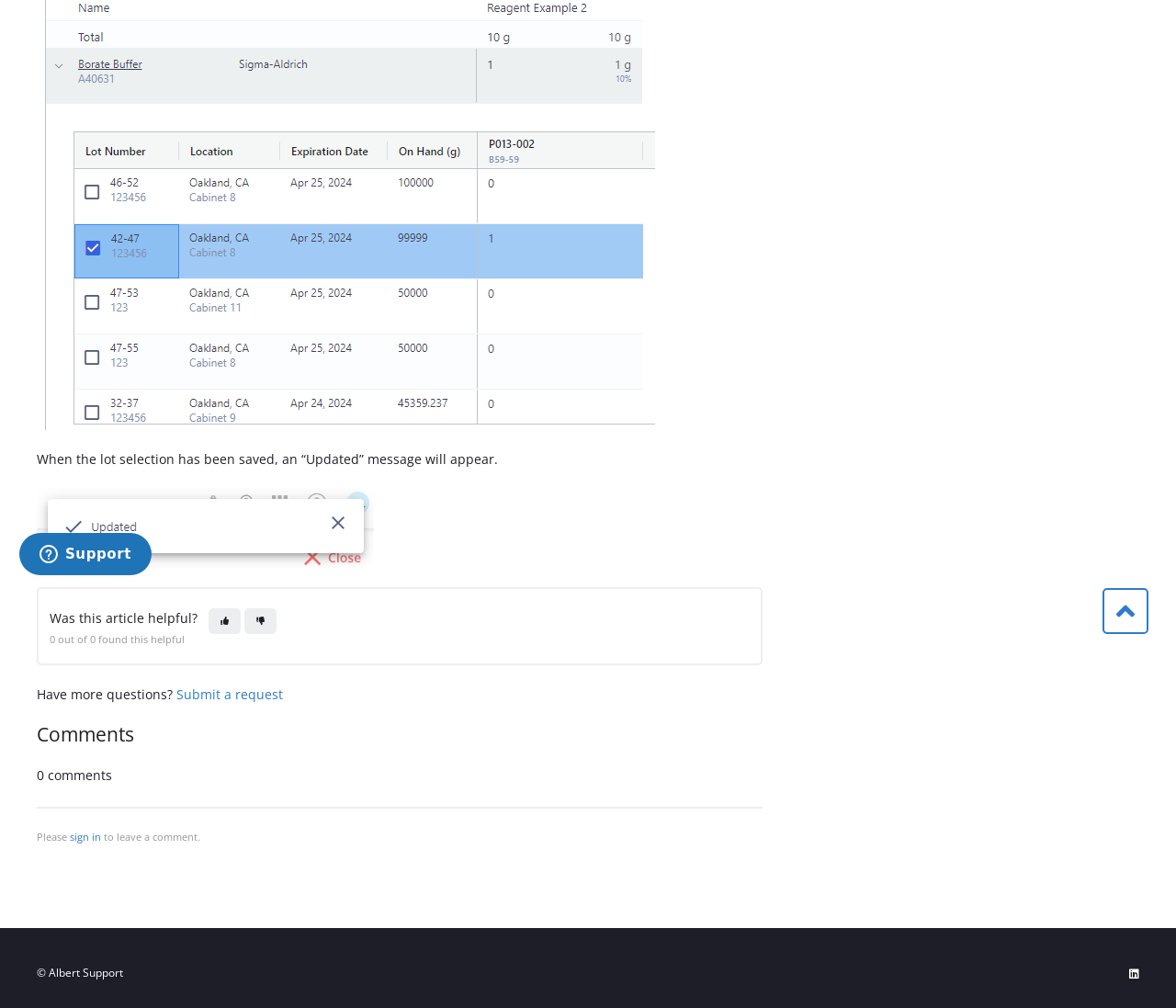Show the bounding box coordinates for the HTML element described as: "Submit a request".

[0.15, 0.68, 0.241, 0.698]